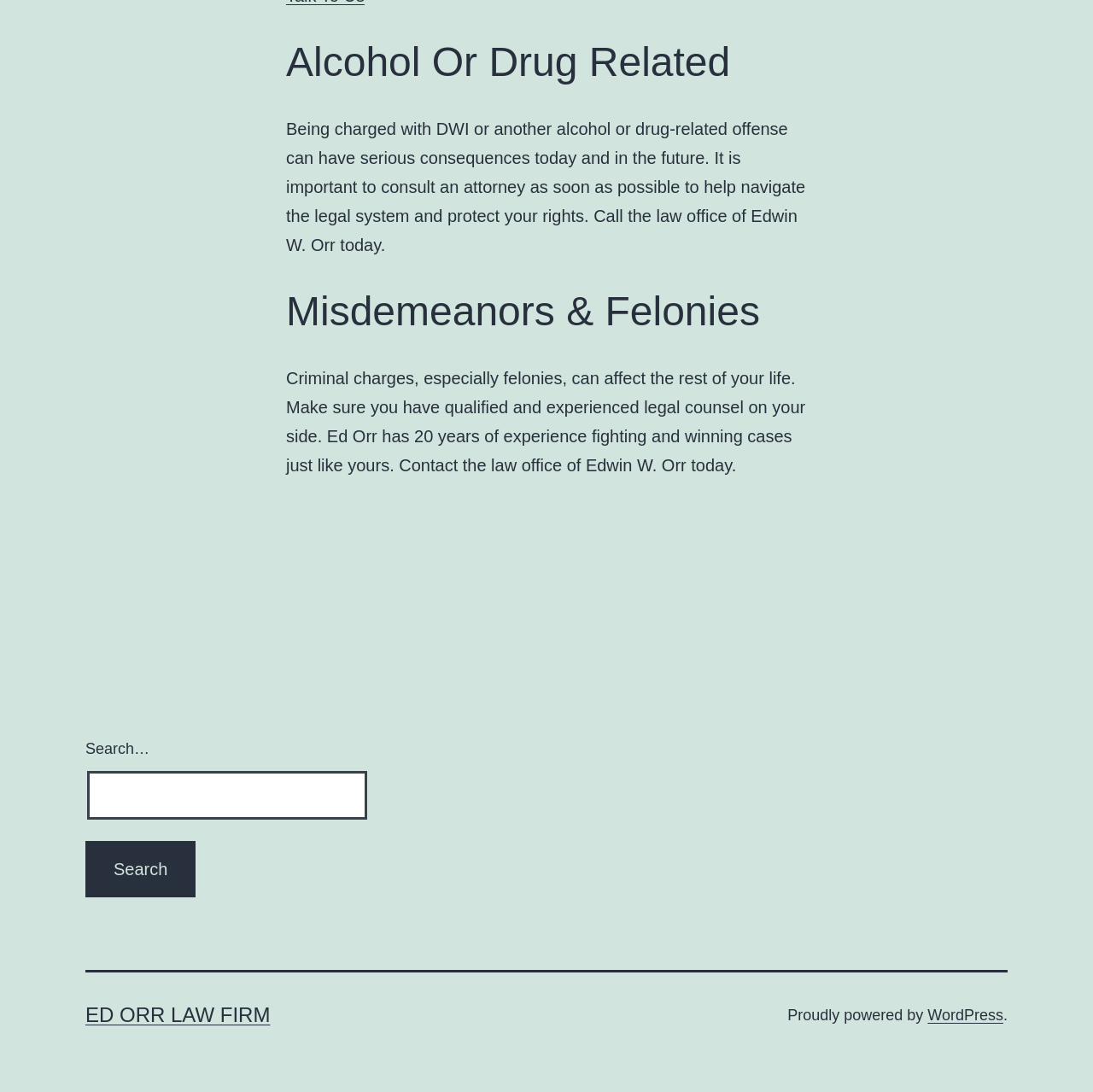What is the name of the law firm?
Based on the image, answer the question with as much detail as possible.

The link at the top of the webpage says 'ED ORR LAW FIRM', indicating that this is the name of the law firm.